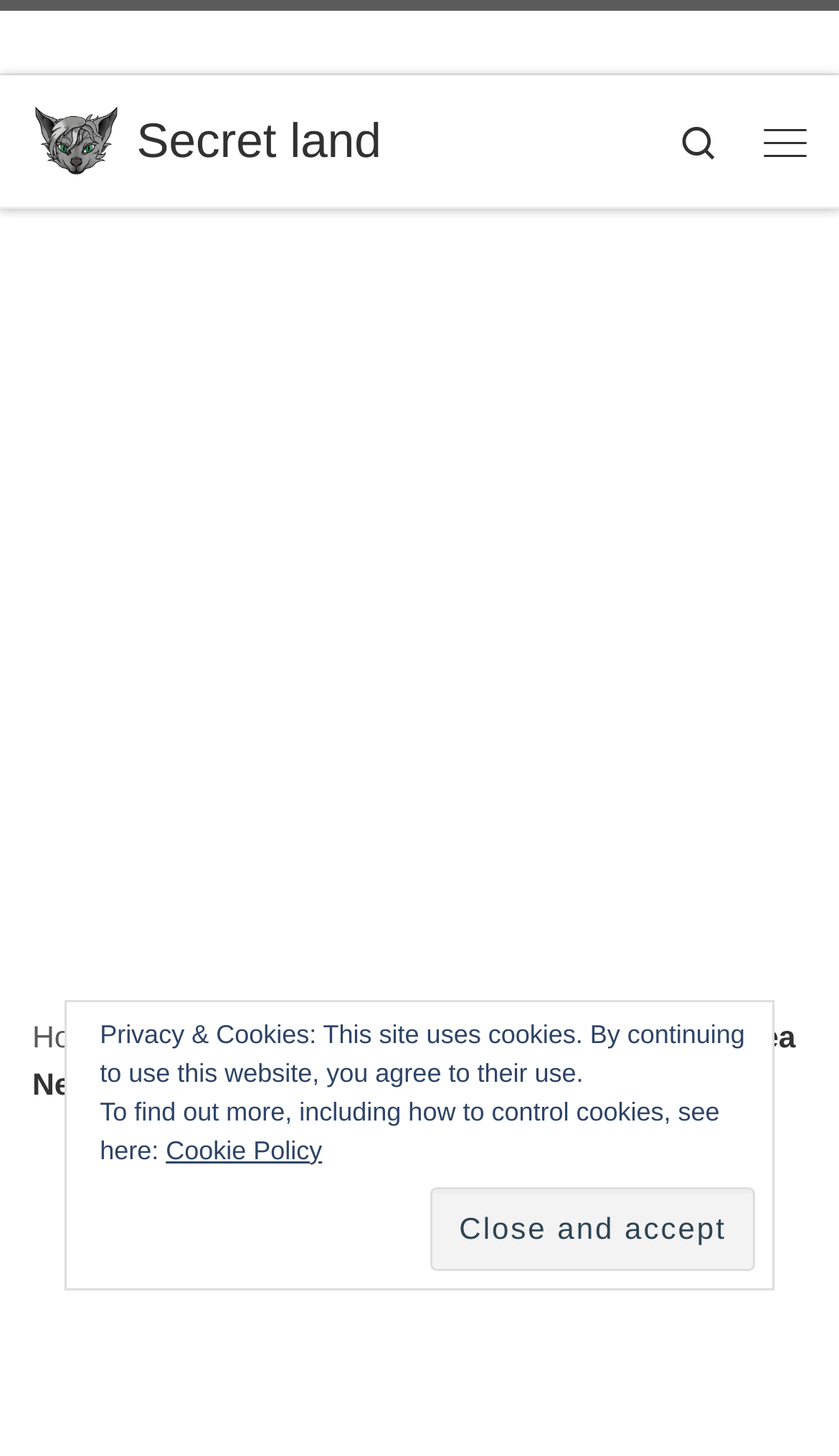Please identify the bounding box coordinates of the clickable area that will fulfill the following instruction: "read about Gaines County Jail Under Construction". The coordinates should be in the format of four float numbers between 0 and 1, i.e., [left, top, right, bottom].

None